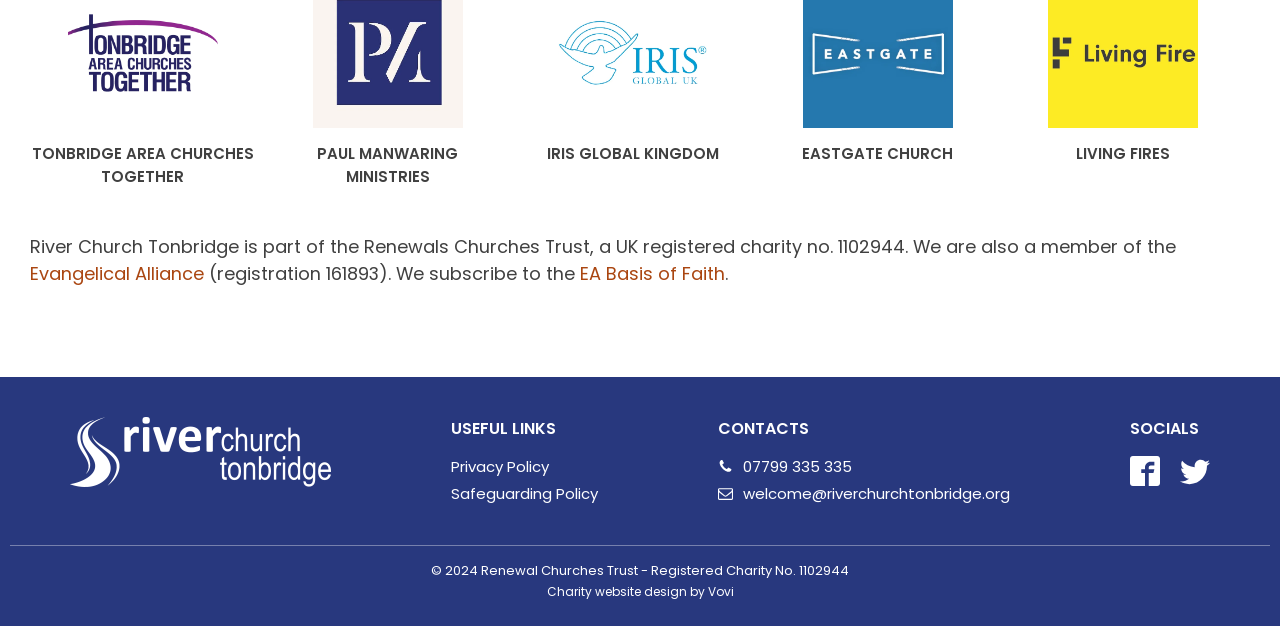Please find the bounding box coordinates for the clickable element needed to perform this instruction: "Read EA Basis of Faith".

[0.453, 0.417, 0.566, 0.457]